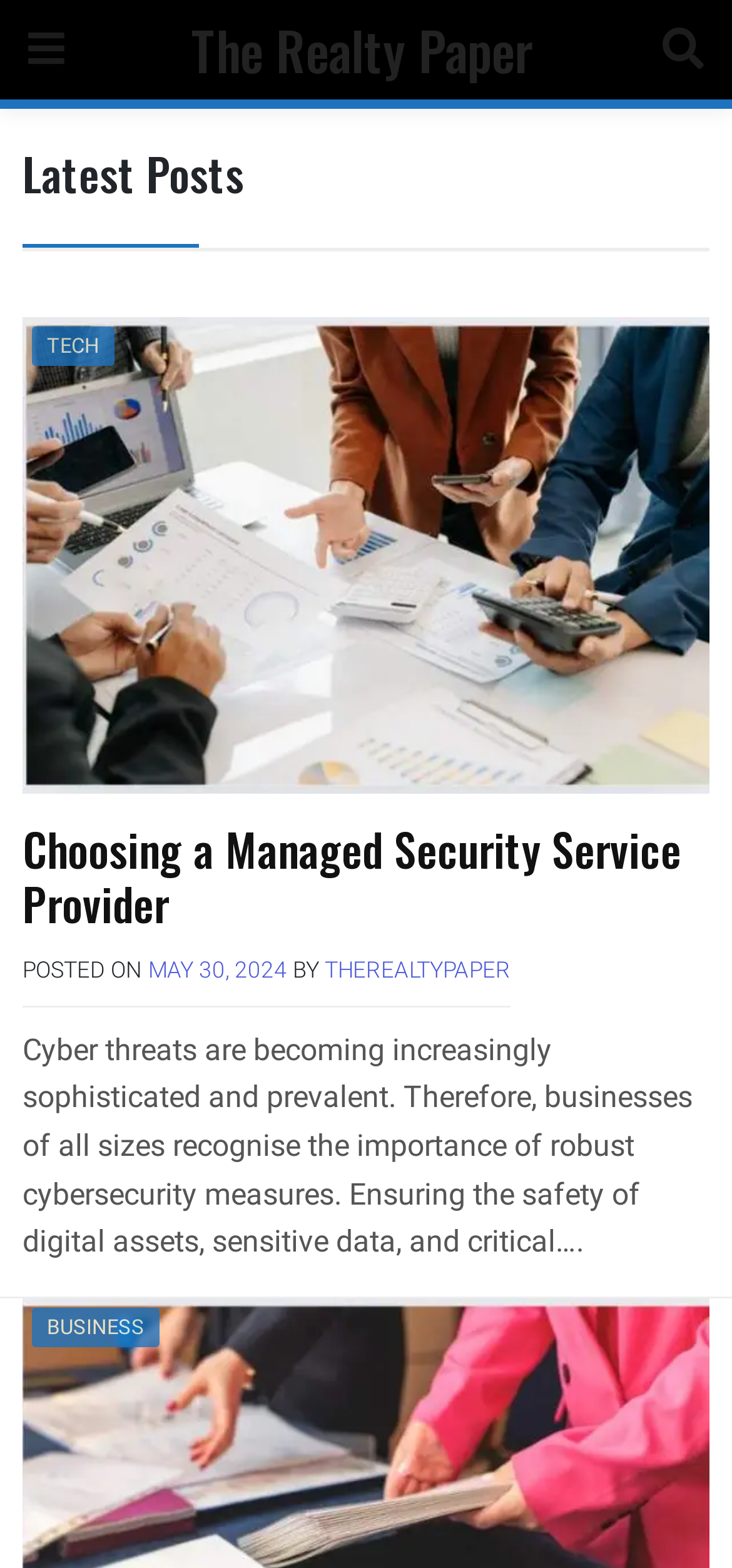Provide a brief response in the form of a single word or phrase:
What is the date of the first post?

MAY 30, 2024